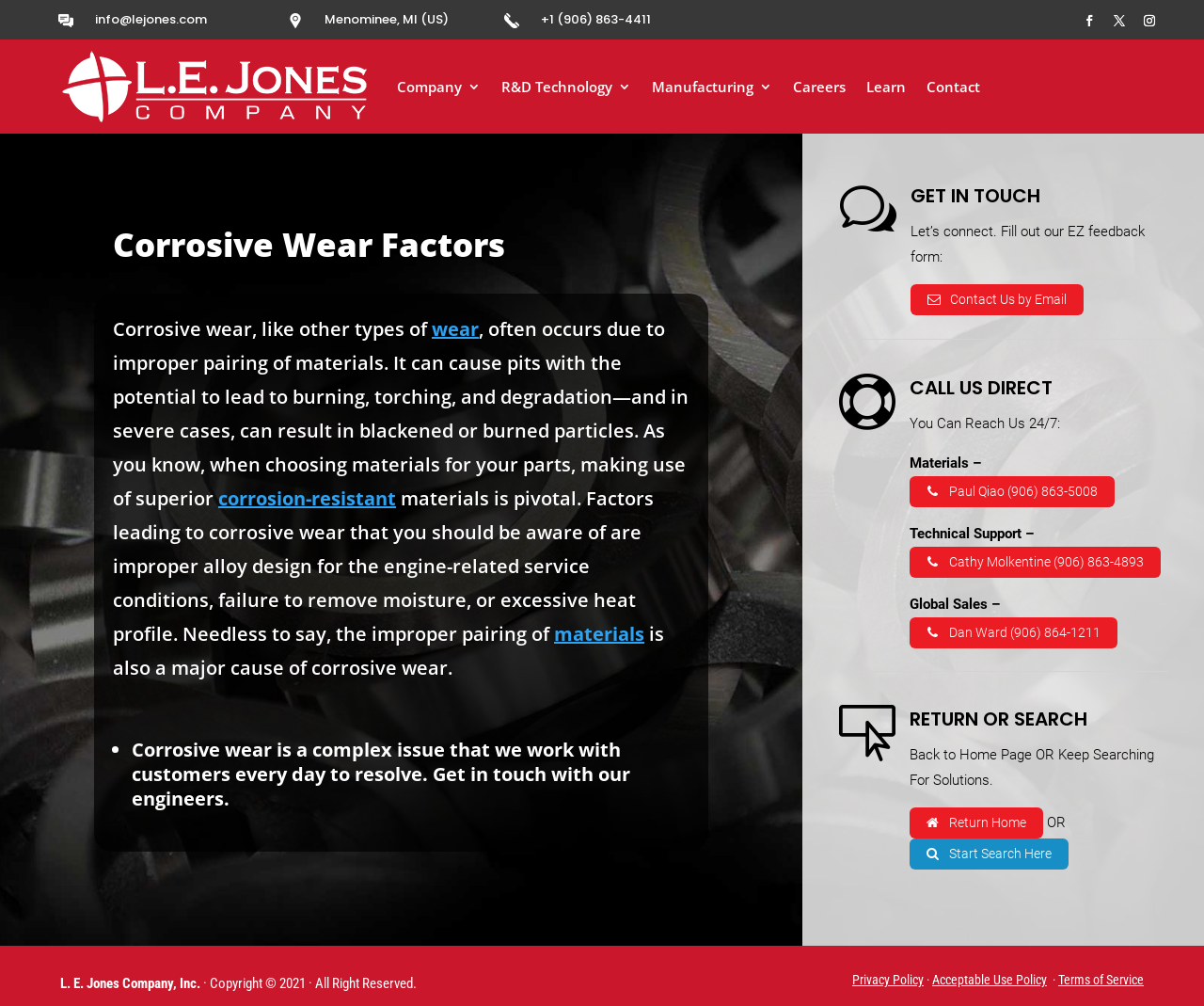Predict the bounding box coordinates of the UI element that matches this description: "Cathy Molkentine (906) 863-4893". The coordinates should be in the format [left, top, right, bottom] with each value between 0 and 1.

[0.755, 0.543, 0.964, 0.574]